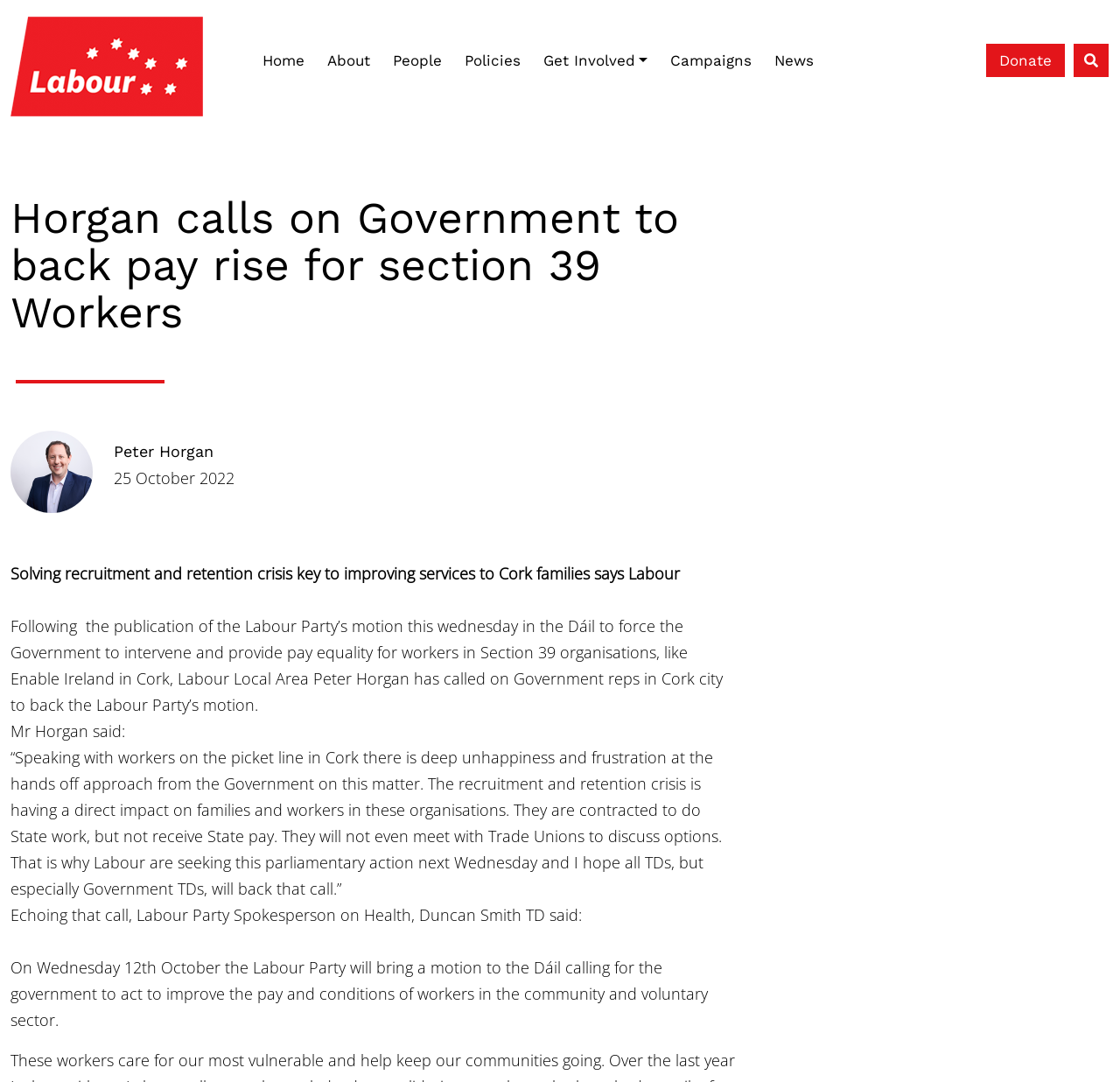What is the date of the Labour Party's motion?
Based on the content of the image, thoroughly explain and answer the question.

The date of the Labour Party's motion is mentioned in the static text 'On Wednesday 12th October the Labour Party will bring a motion to the Dáil calling for the government to act to improve the pay and conditions of workers in the community and voluntary sector'.